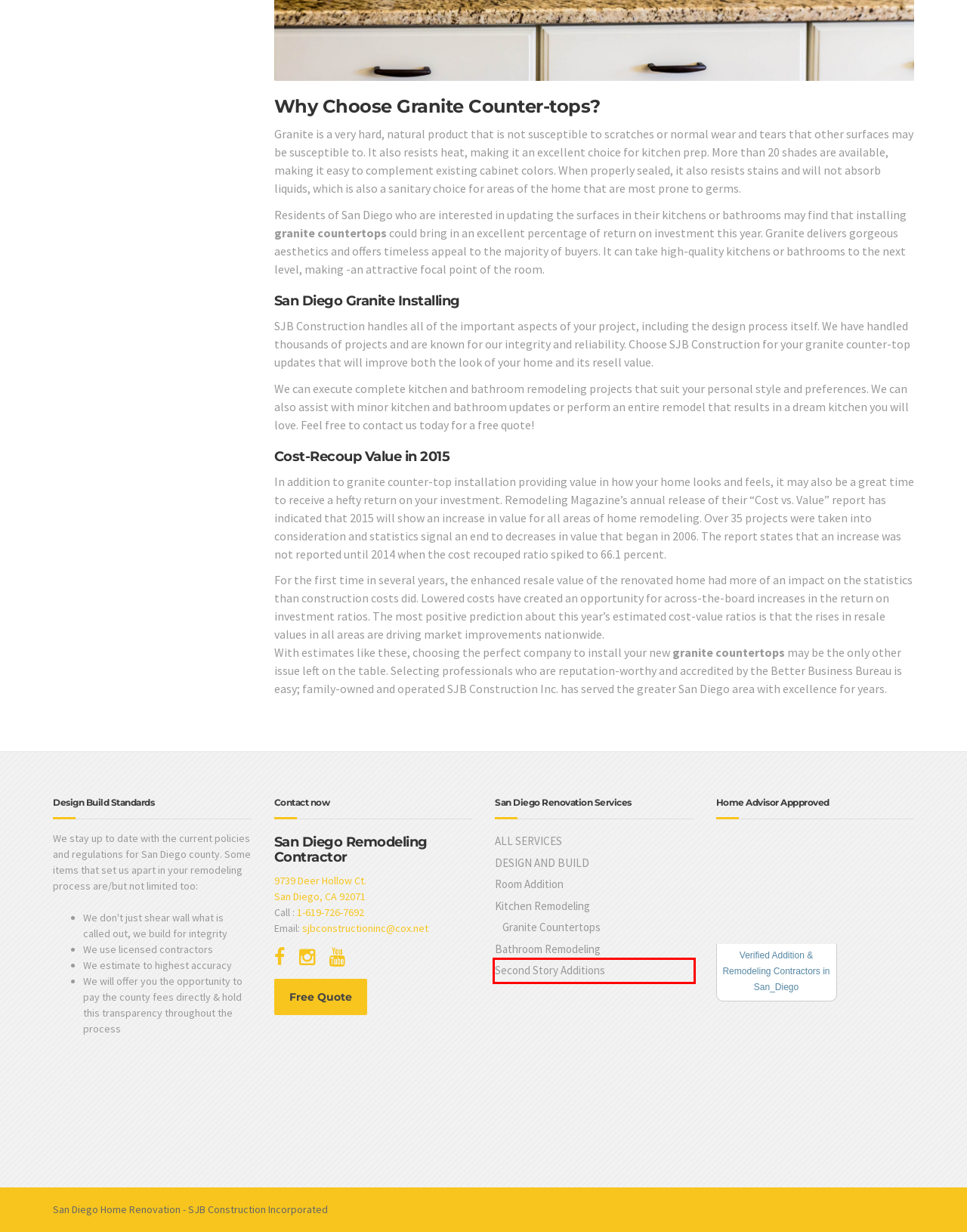You are looking at a webpage screenshot with a red bounding box around an element. Pick the description that best matches the new webpage after interacting with the element in the red bounding box. The possible descriptions are:
A. Design and Build San Diego | Design Build Remodeling
B. 3d Rendering Services & Architectural Rendering - San Diego
C. Bathroom Renovation | Bathroom Remodeling in San Diego
D. Kitchen Remodeling and Renovation Services San Diego
E. Room Addition in San Diego | Free Quote | SJB Construction Inc
F. Free Quote - Room Addition, ADU/Granny Flat in San Diego
G. Tips & Tricks how to improve your home | Design / Builds
H. Second Story Addition San Diego | Second Story Addition Cost

H